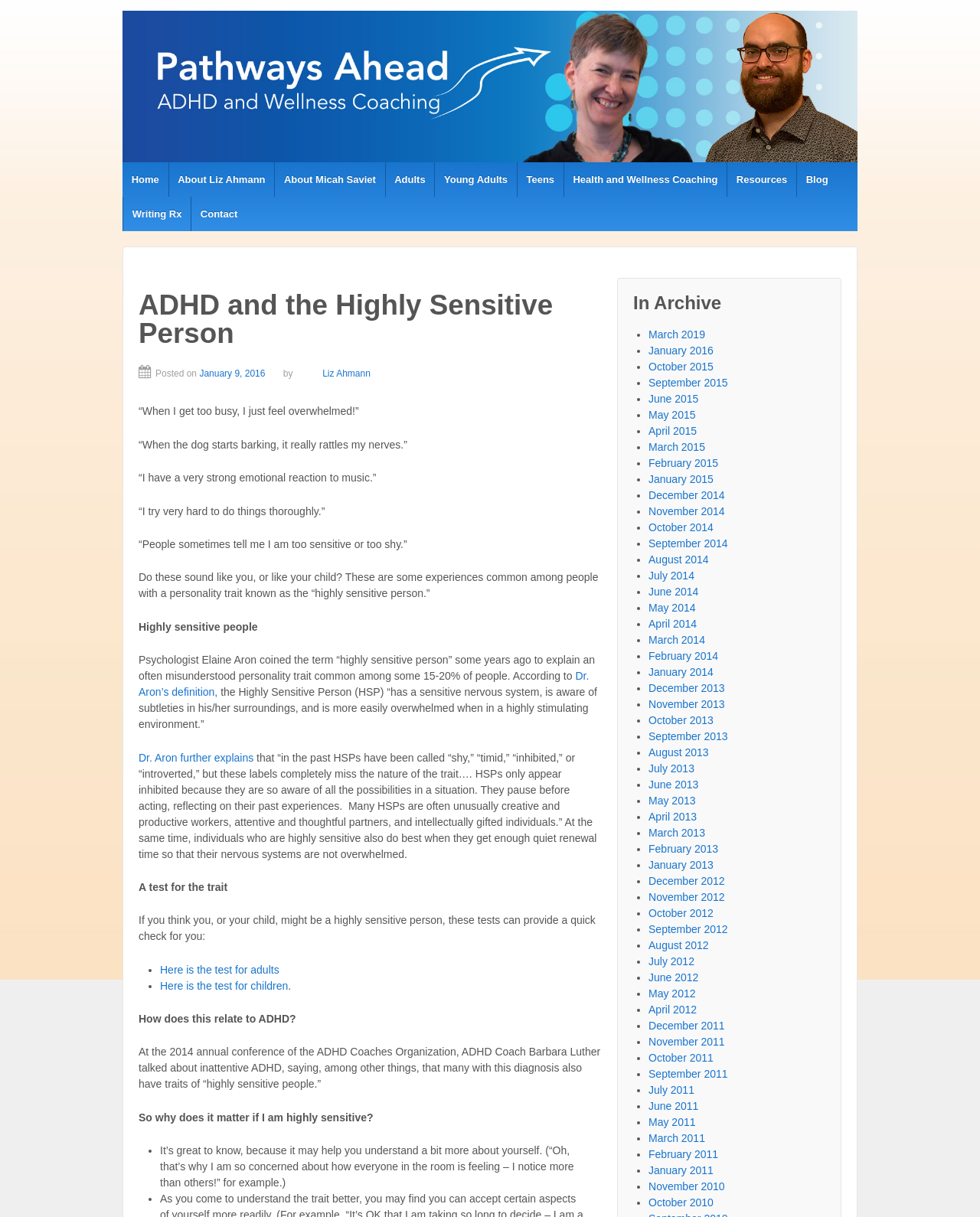Could you determine the bounding box coordinates of the clickable element to complete the instruction: "View archives from January 2016"? Provide the coordinates as four float numbers between 0 and 1, i.e., [left, top, right, bottom].

[0.662, 0.283, 0.728, 0.293]